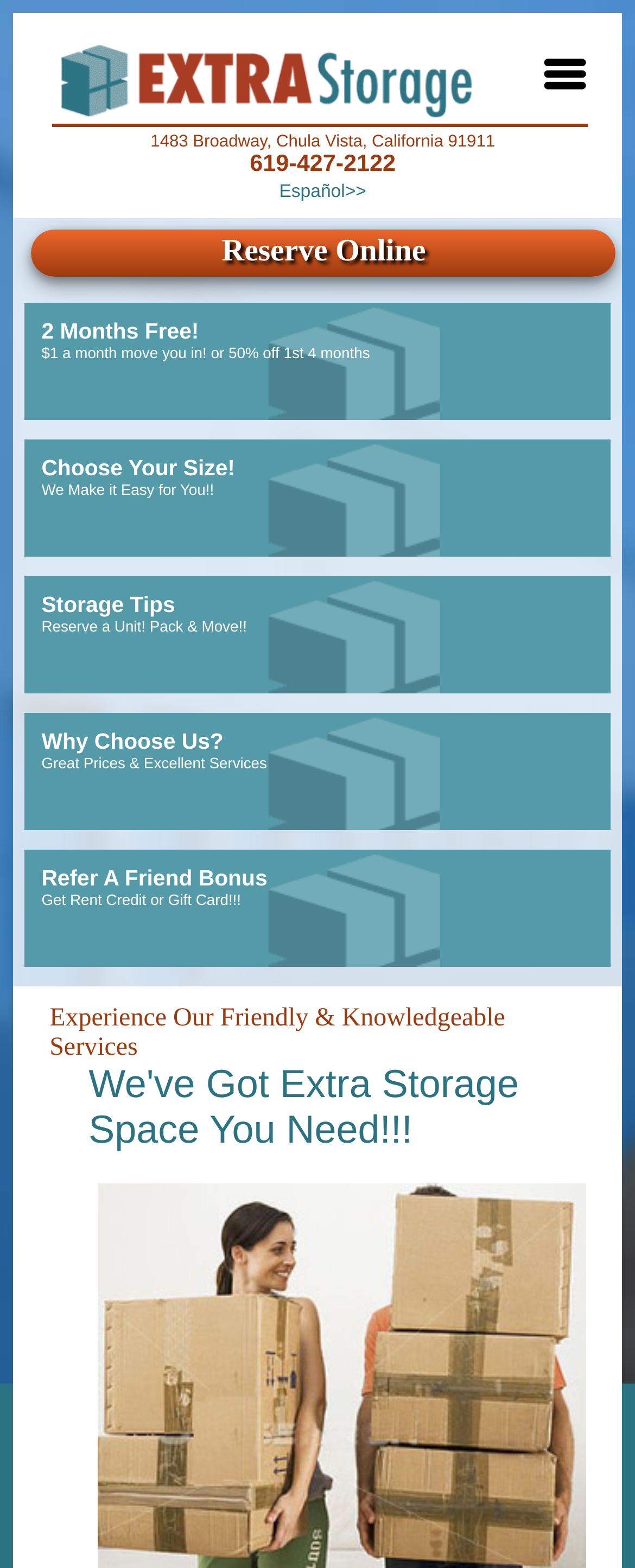Please identify the bounding box coordinates of the area I need to click to accomplish the following instruction: "Click the menu".

[0.857, 0.034, 0.923, 0.06]